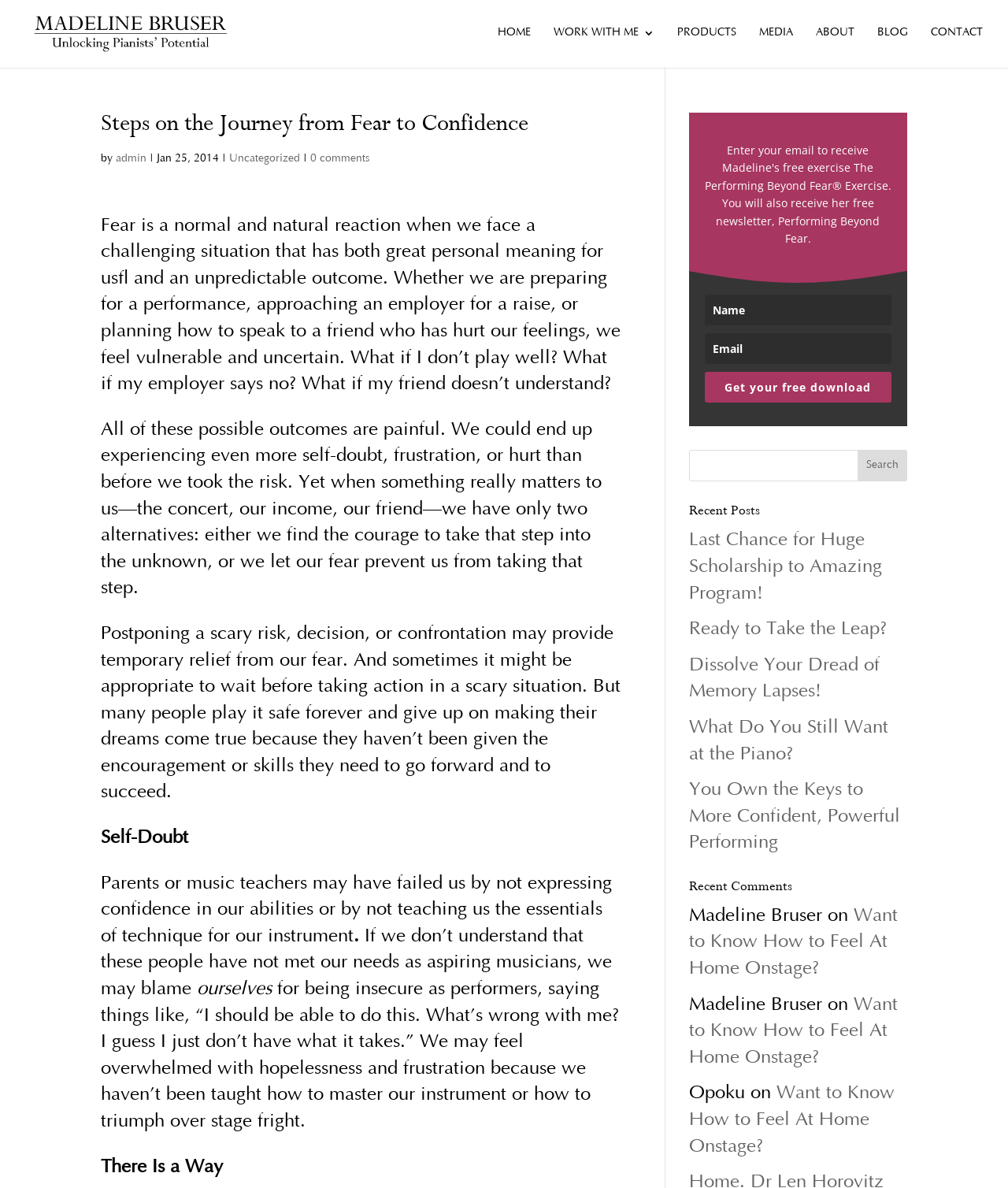From the given element description: "Work with Me", find the bounding box for the UI element. Provide the coordinates as four float numbers between 0 and 1, in the order [left, top, right, bottom].

[0.549, 0.022, 0.649, 0.057]